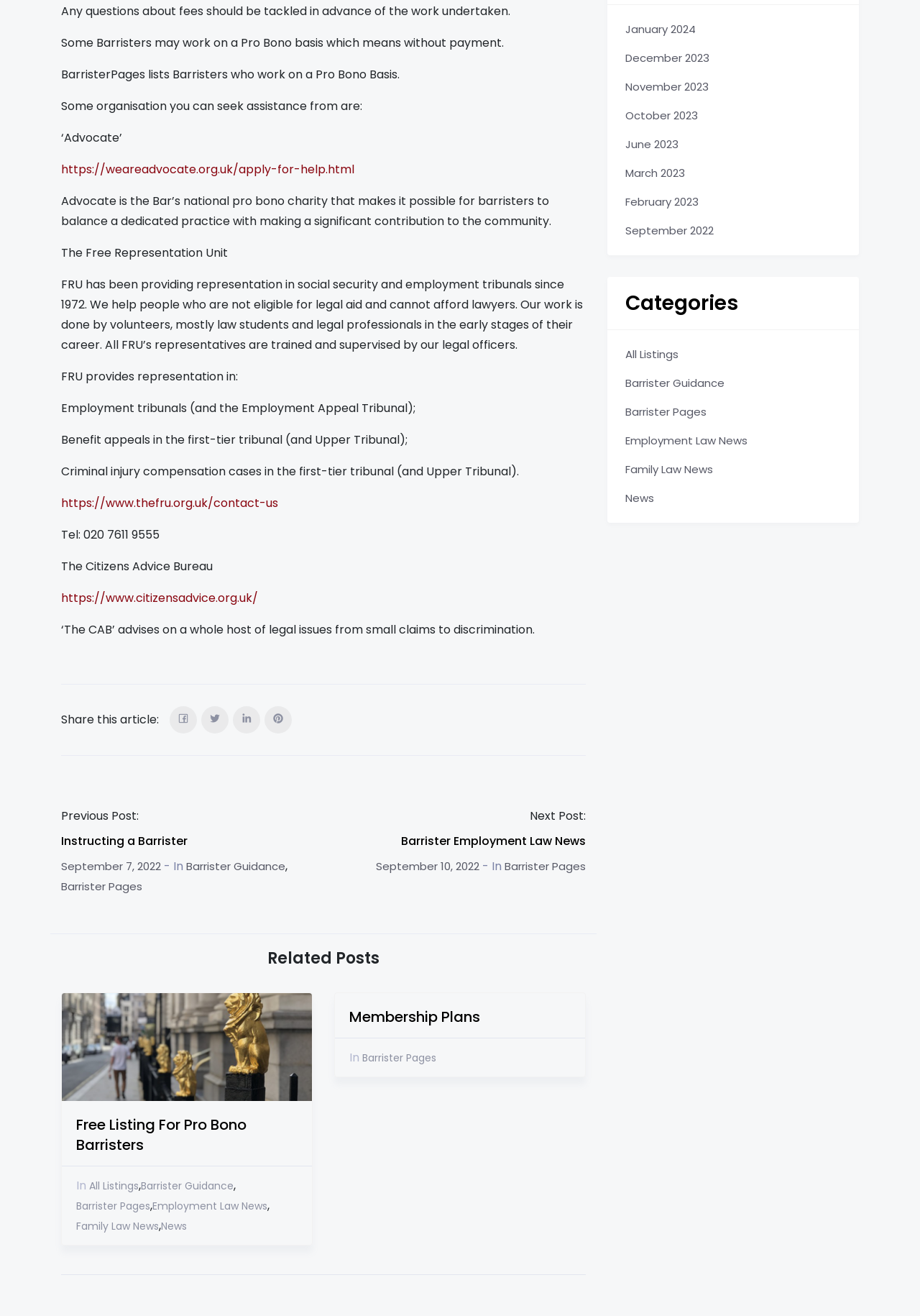Please identify the coordinates of the bounding box for the clickable region that will accomplish this instruction: "Explore the 'best2lights' link".

None